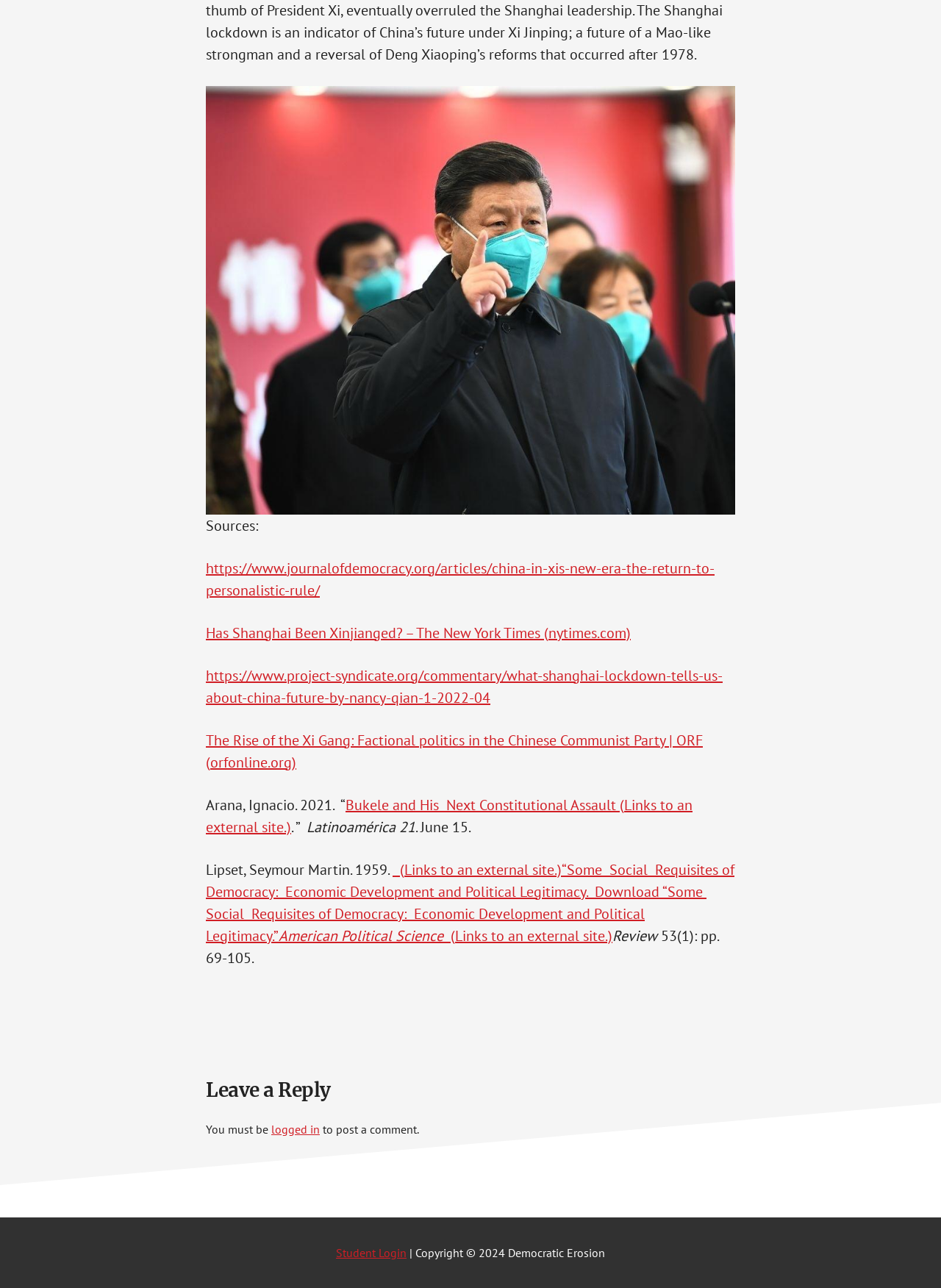How many links are provided under the 'Sources:' section?
Please answer the question with a detailed response using the information from the screenshot.

There are 6 links provided under the 'Sources:' section, which are identified by the link elements with IDs 182, 183, 184, 185, 187, and 194.